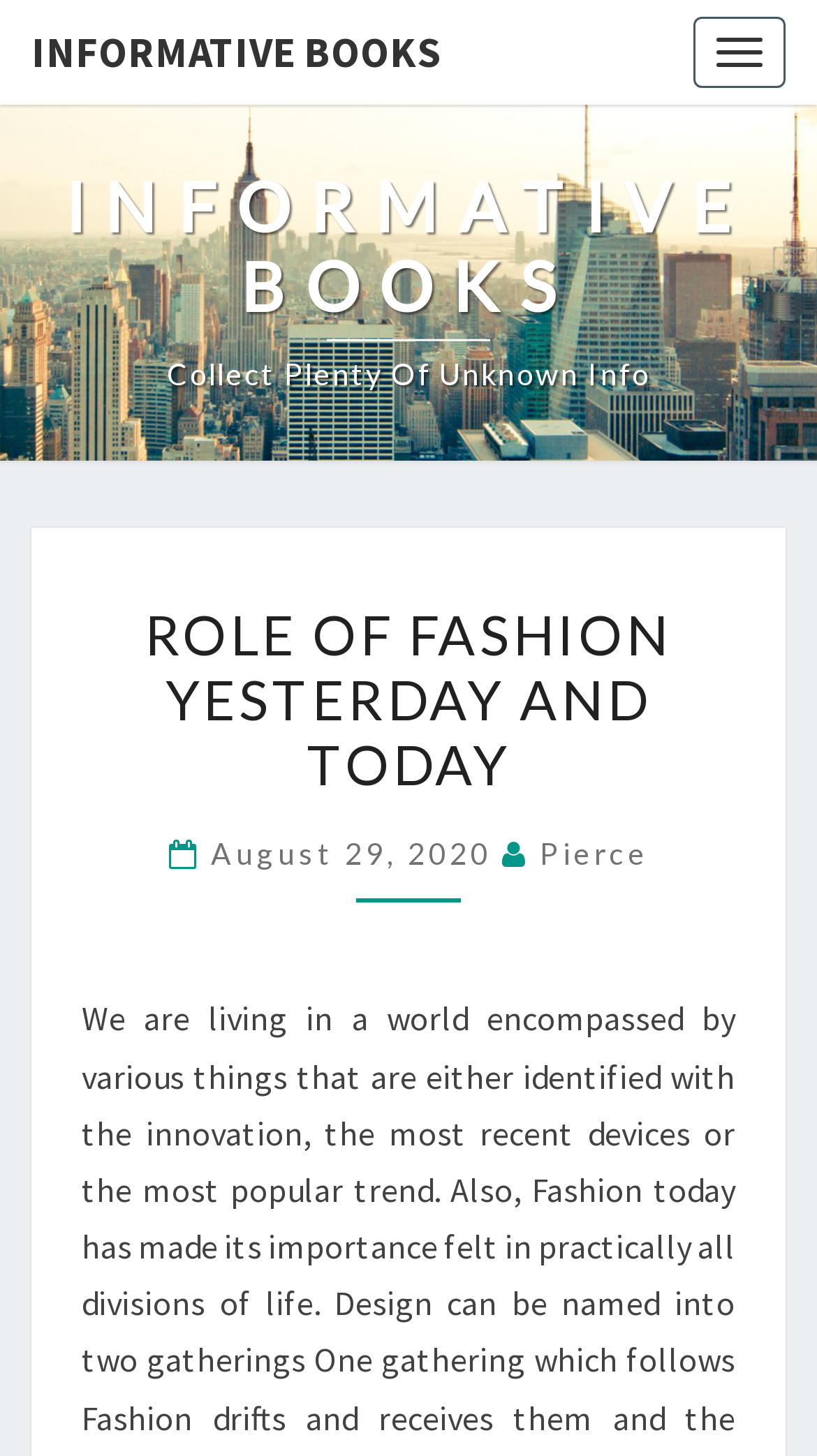What is the category of books mentioned?
Based on the screenshot, answer the question with a single word or phrase.

Informative books